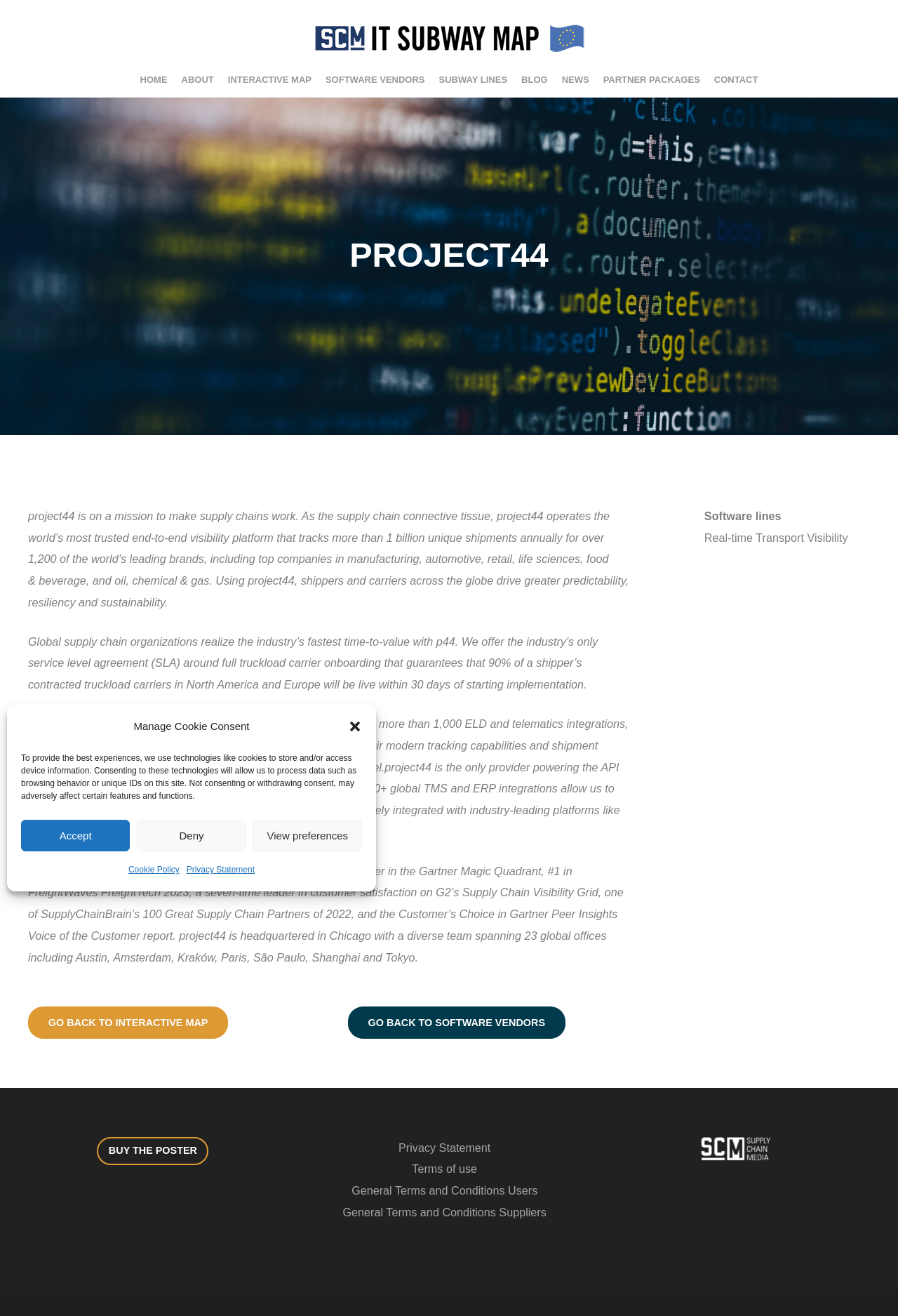Please pinpoint the bounding box coordinates for the region I should click to adhere to this instruction: "View the BLOG".

[0.573, 0.047, 0.618, 0.074]